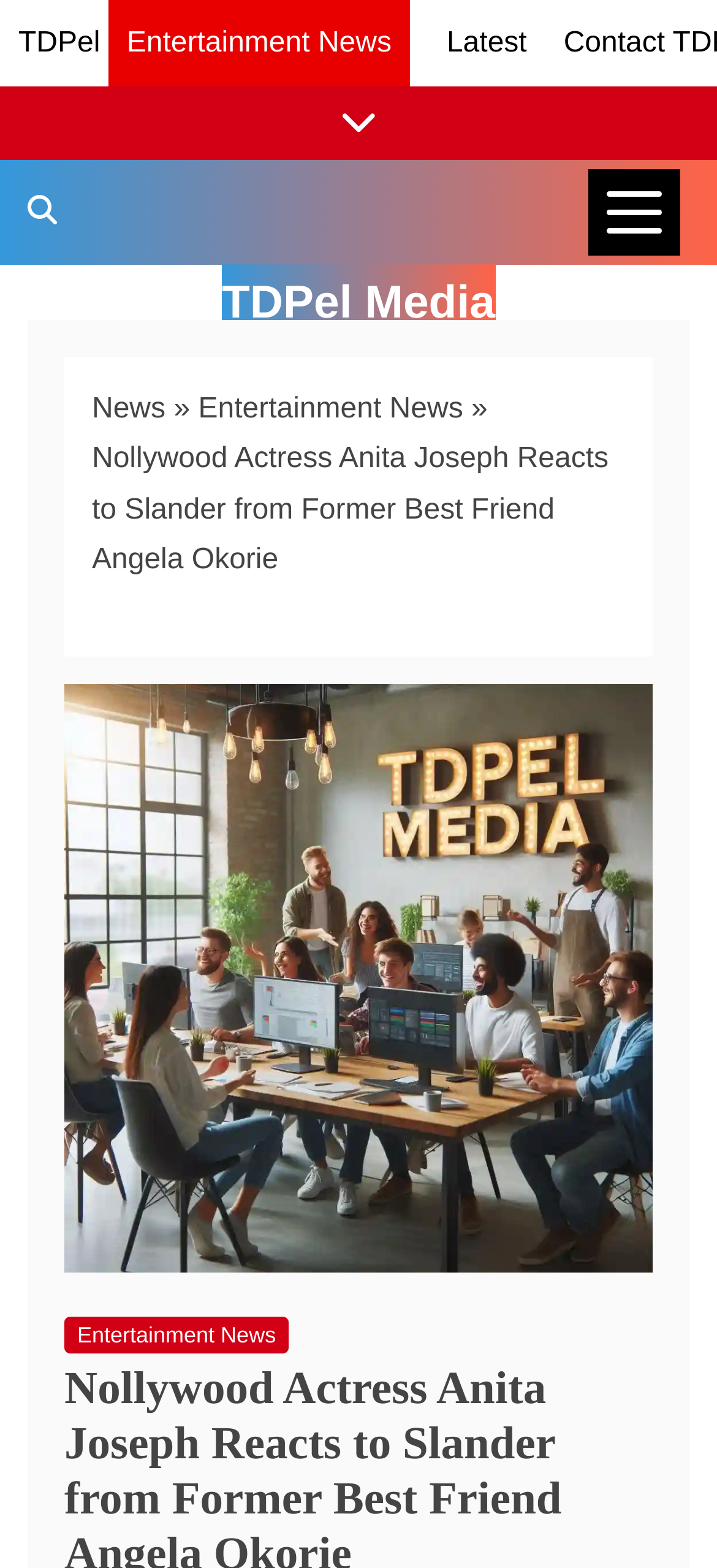Use a single word or phrase to respond to the question:
What is the category of the news article?

Entertainment News